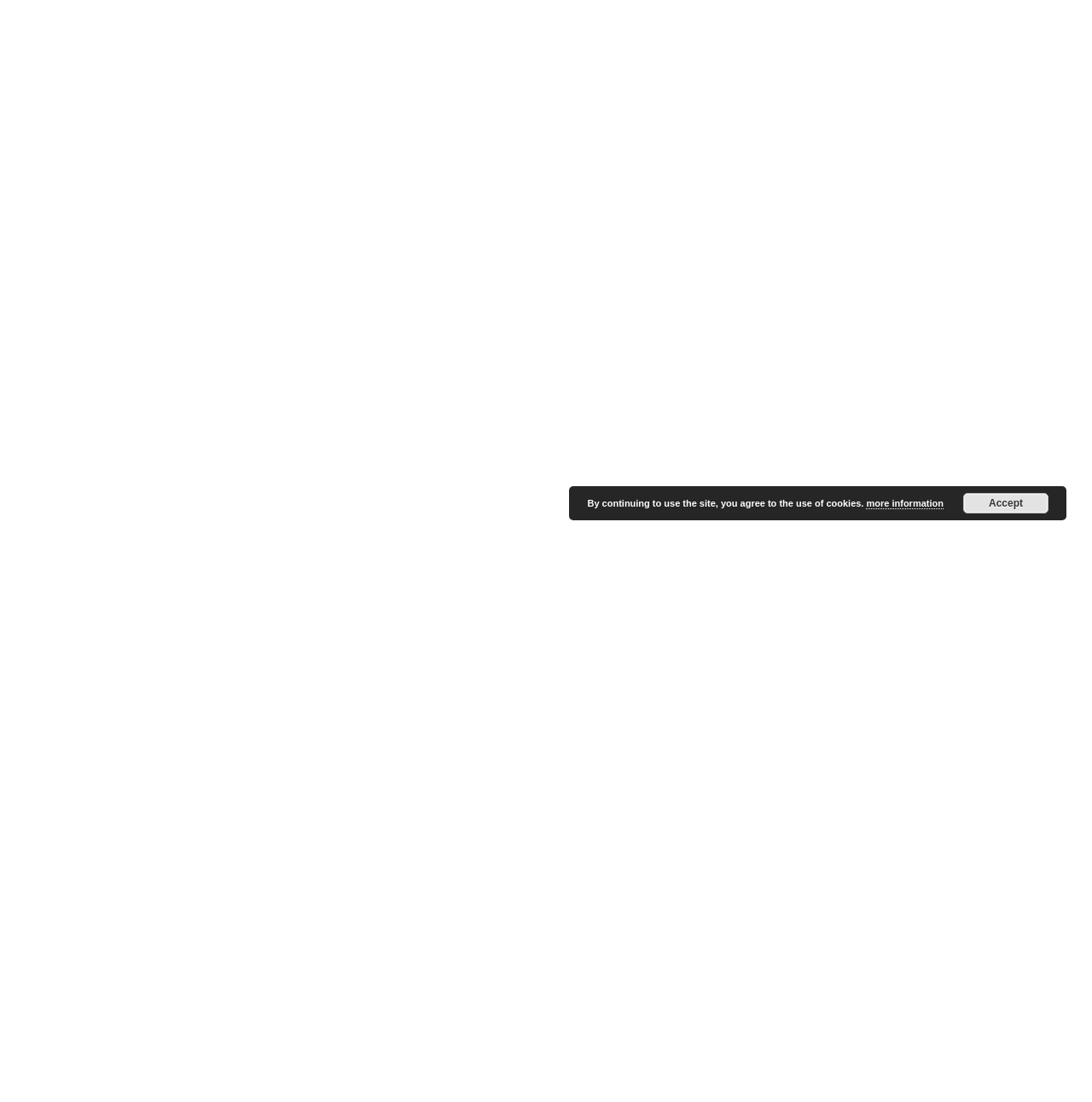Identify the bounding box of the UI component described as: "Video".

[0.262, 0.101, 0.292, 0.114]